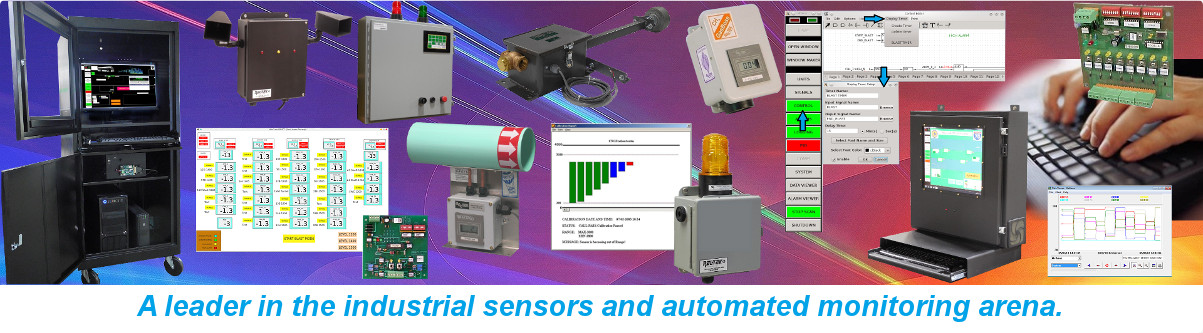Generate a descriptive account of all visible items and actions in the image.

The image prominently showcases a variety of industrial sensors and automated monitoring devices, highlighting the technological advancements in the field. Featured products include a sleek computer monitor with an interface for system monitoring, various sensor units, and controllers that signify the integration of data analysis in industrial applications. Several devices, such as gas sensors and alert systems, are displayed, illustrating their roles in ensuring safety and efficiency. The vibrant background and arrangement of equipment symbolize innovation and leadership in the industrial sensor market. The caption at the bottom, "A leader in the industrial sensors and automated monitoring arena," encapsulates the company’s commitment to providing top-tier solutions in safety and monitoring technology.